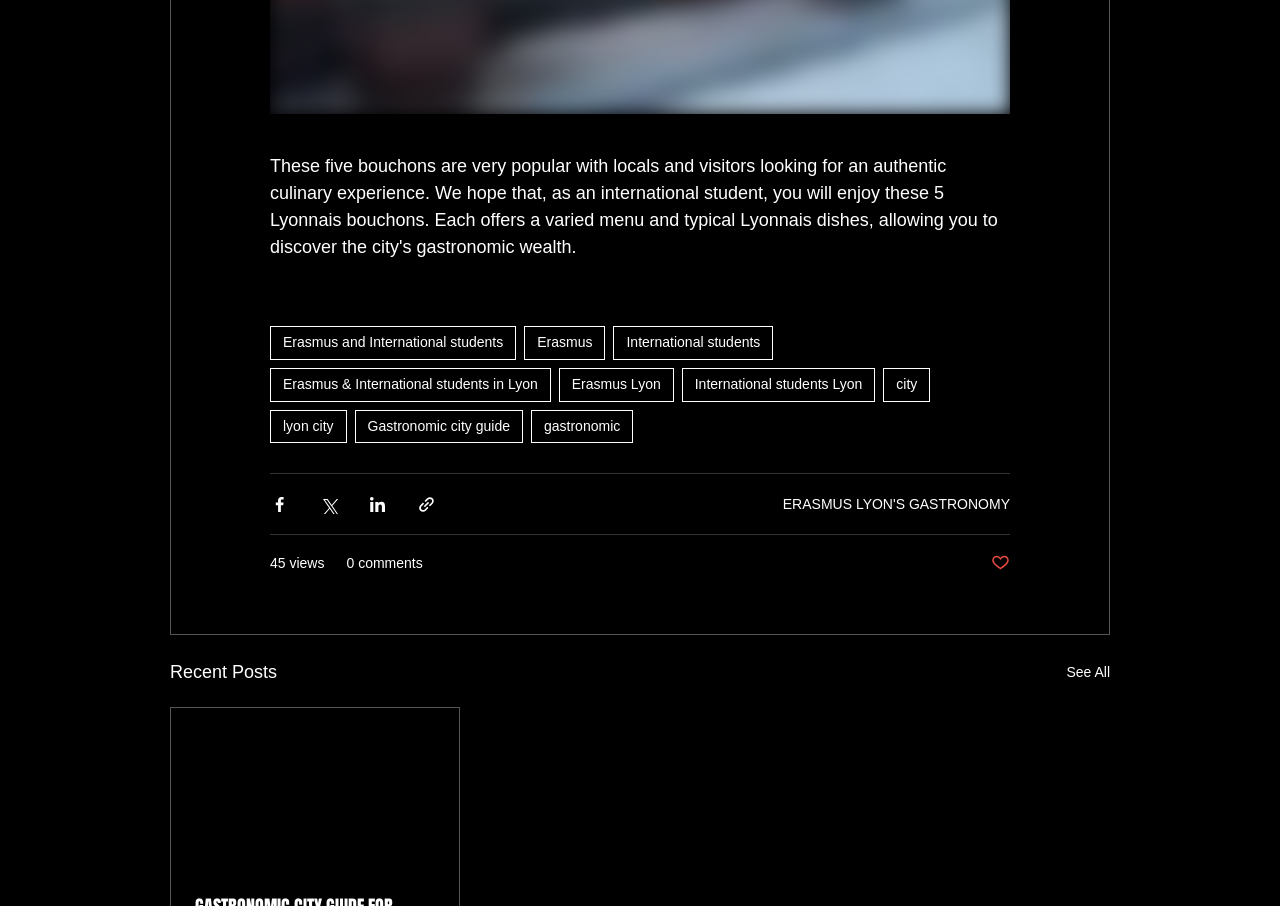Indicate the bounding box coordinates of the clickable region to achieve the following instruction: "Click on Erasmus and International students."

[0.211, 0.36, 0.403, 0.397]